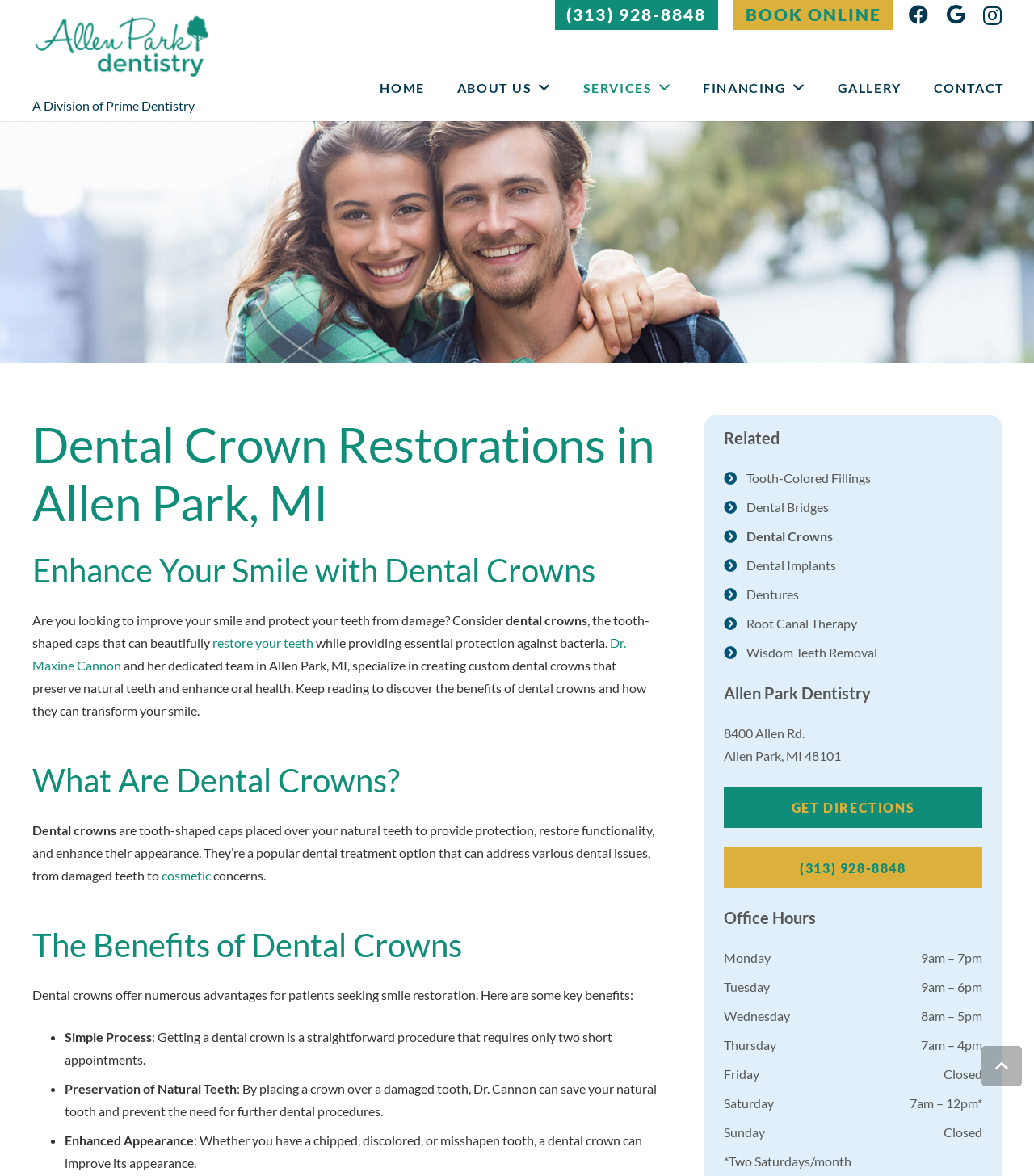What is the purpose of dental crowns?
Examine the image and give a concise answer in one word or a short phrase.

Protect teeth and improve appearance